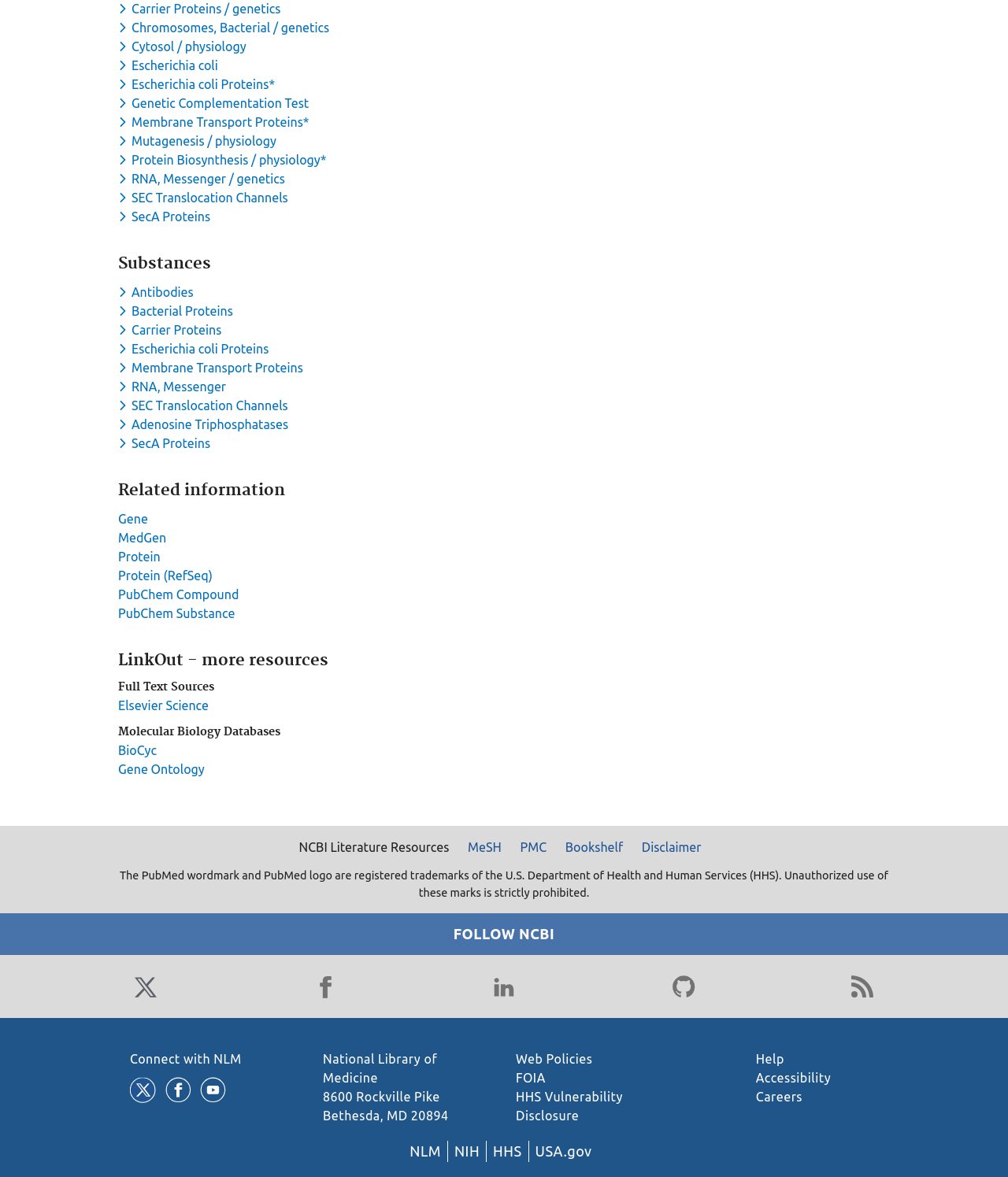Answer the following in one word or a short phrase: 
What is the function of the 'Toggle dropdown menu' buttons?

To expand or collapse menus